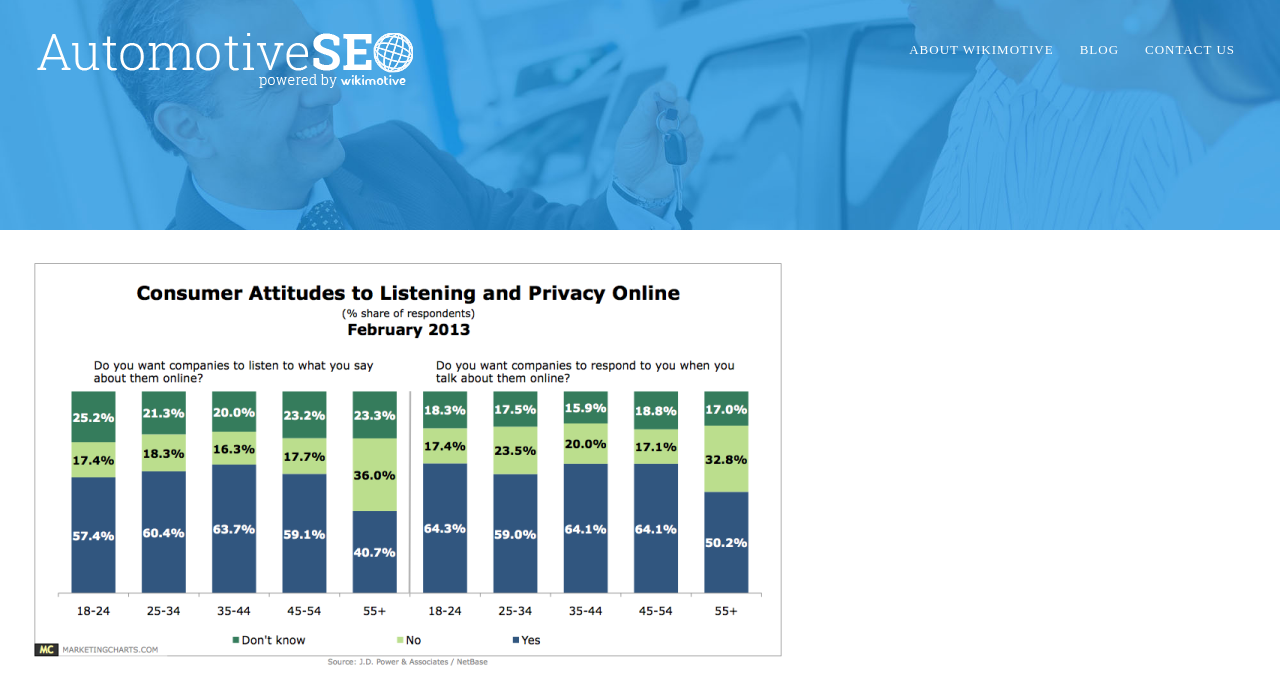Explain the webpage in detail.

The webpage is titled "Social Stats and You - Automotive SEO" and appears to be a blog or article page. At the top left, there is a link to "Automotive SEO" accompanied by an image with the same name. 

To the right of the title, there are three links: "ABOUT WIKIMOTIVE", "BLOG", and "CONTACT US", positioned horizontally and aligned to the top of the page. 

Below the title, there is a large heading that reads "Social Stats and You". 

Further down, there is a section with text that reads "by AUTOSEO on FEB. 18, 2013", indicating the author and publication date of the article. 

The main content of the page is accompanied by a large image titled "Automotive SEO Graph Social", which takes up most of the page's vertical space and is positioned below the title and author information.